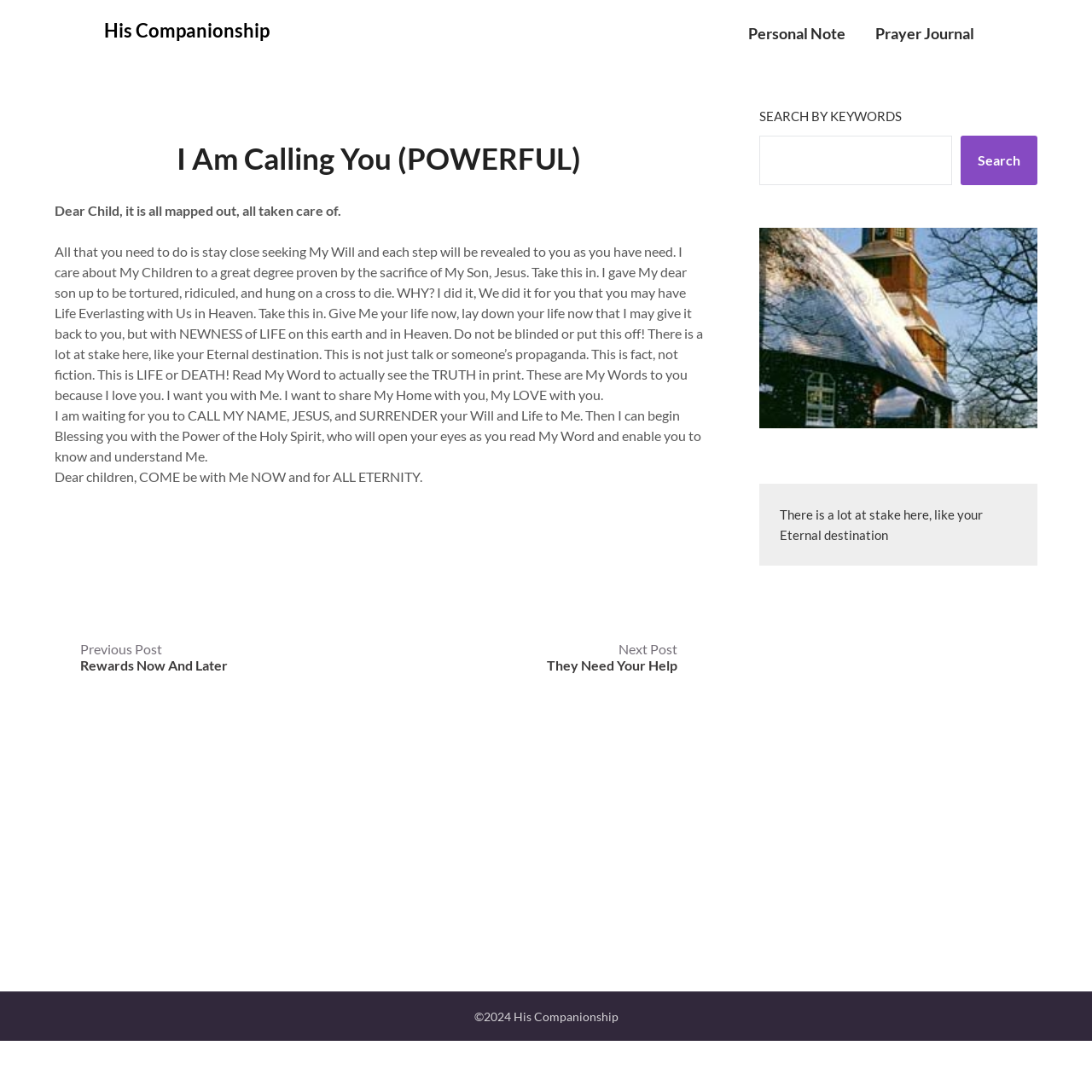Identify the main heading of the webpage and provide its text content.

I Am Calling You (POWERFUL)